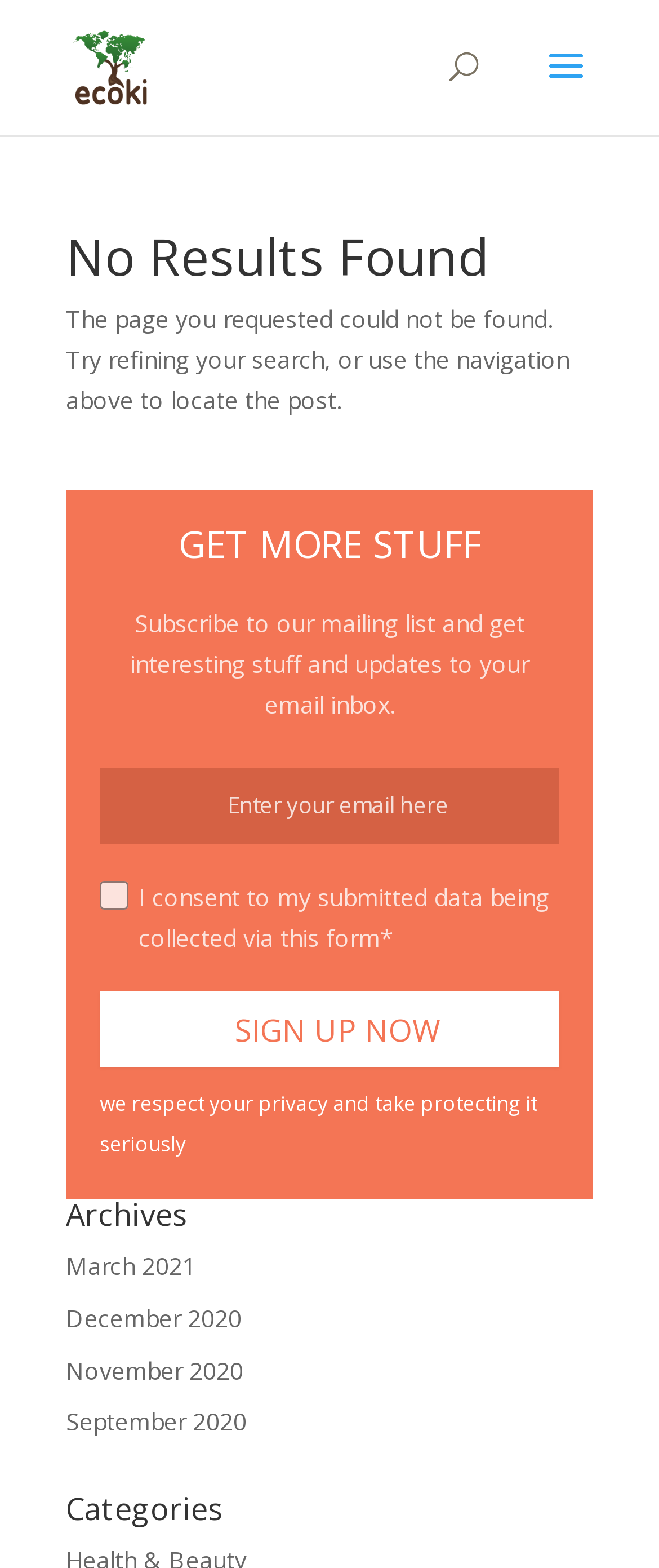What is required to sign up for the mailing list?
Based on the image, respond with a single word or phrase.

Email